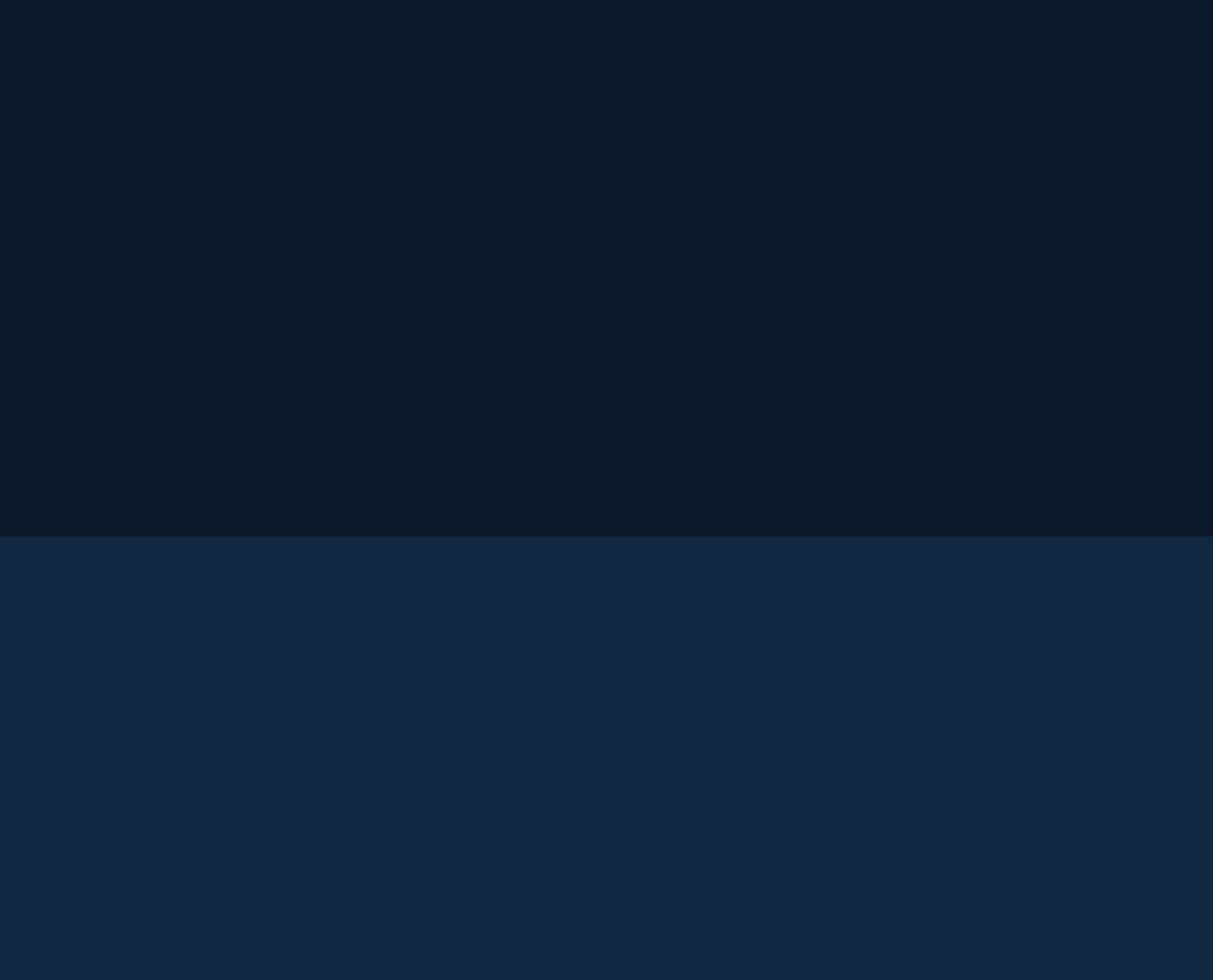Please give the bounding box coordinates of the area that should be clicked to fulfill the following instruction: "visit the Portland office". The coordinates should be in the format of four float numbers from 0 to 1, i.e., [left, top, right, bottom].

[0.009, 0.129, 0.111, 0.155]